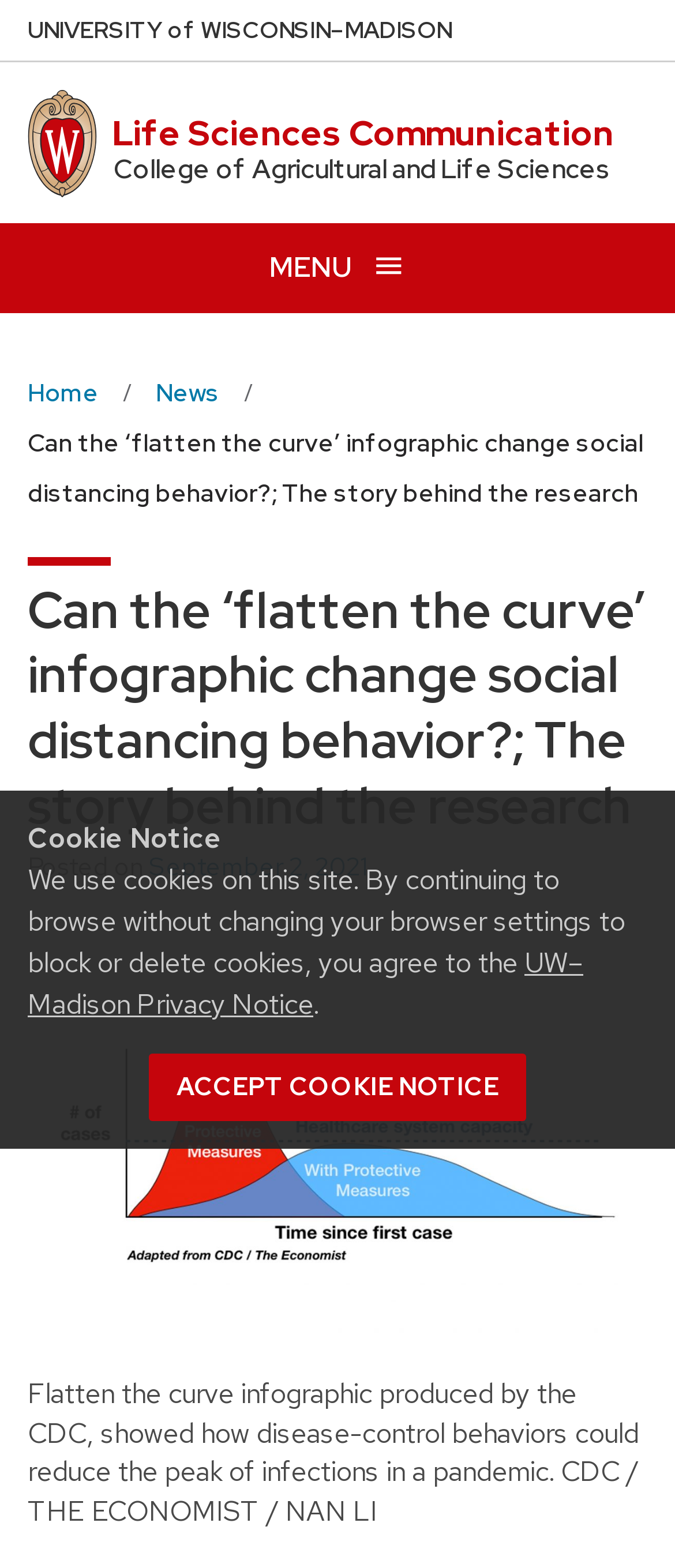Construct a comprehensive description capturing every detail on the webpage.

The webpage is about a research story from the University of Wisconsin-Madison's Department of Life Sciences Communication. At the top, there is a cookie notice dialog with a heading, a paragraph of text, a link to the UW-Madison Privacy Notice, and an "Accept cookie notice" button. 

Below the cookie notice, there are several links and buttons. On the top left, there is a "Skip to main content" link, followed by a link to the University of Wisconsin-Madison home page, which includes three parts of text: "NIVERSITY", "ISCONSIN", and "–MADISON". 

To the right of the university home page link, there is a link to "Life Sciences Communication" and a text "College of Agricultural and Life Sciences". 

On the top right, there is an "Open menu" button with a "MENU" text and an "open menu" image. 

Below the top section, there is a navigation menu with three links: "Home", "News", and the current page "Can the ‘flatten the curve’ infographic change social distancing behavior?; The story behind the research". 

The main content of the page is about the research story, with a heading and a posted date "September 2, 2021". The story includes a figure, which is the "Flatten the curve infographic" produced by the CDC, with a caption.